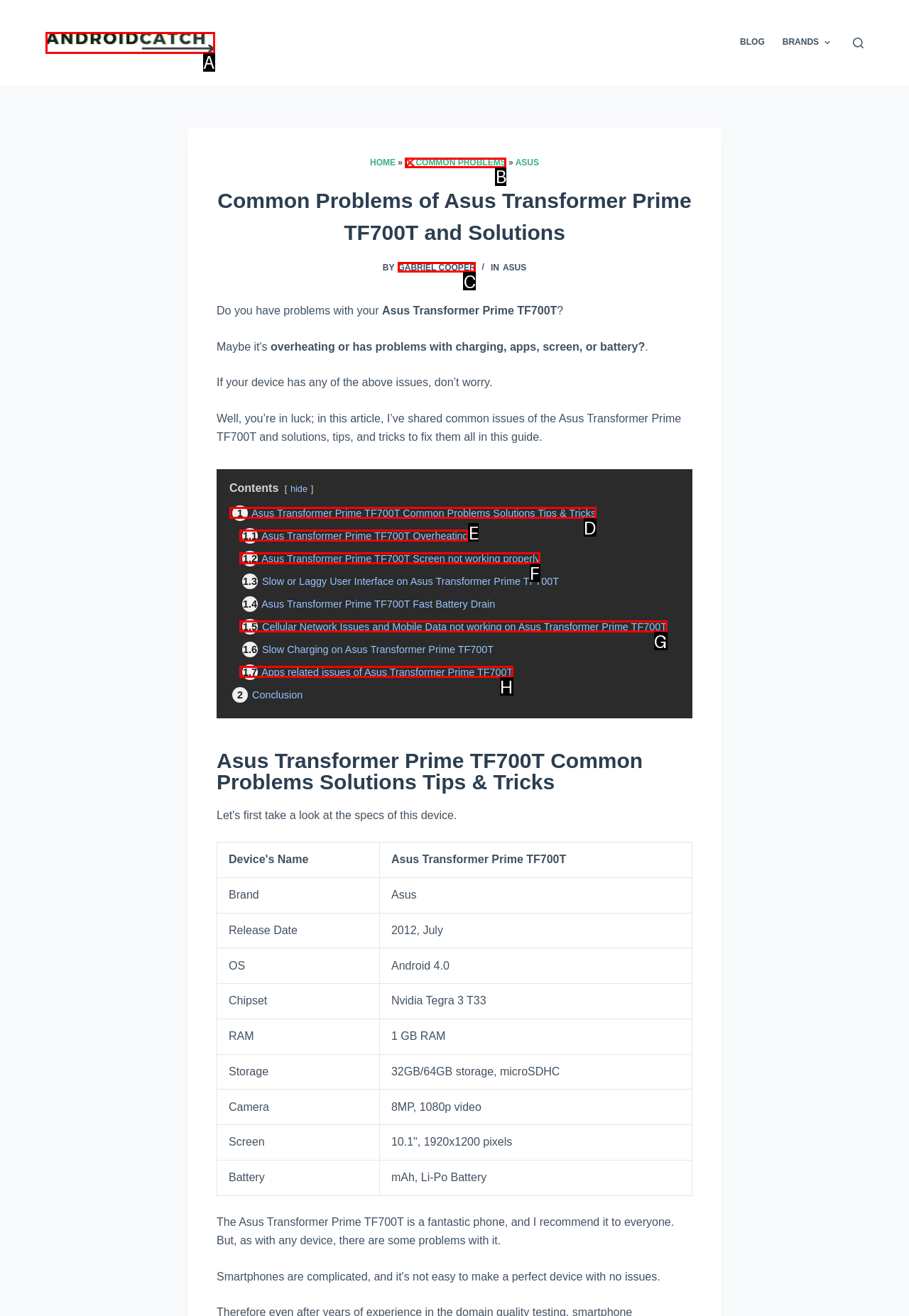From the options provided, determine which HTML element best fits the description: alt="Androidcatch". Answer with the correct letter.

A